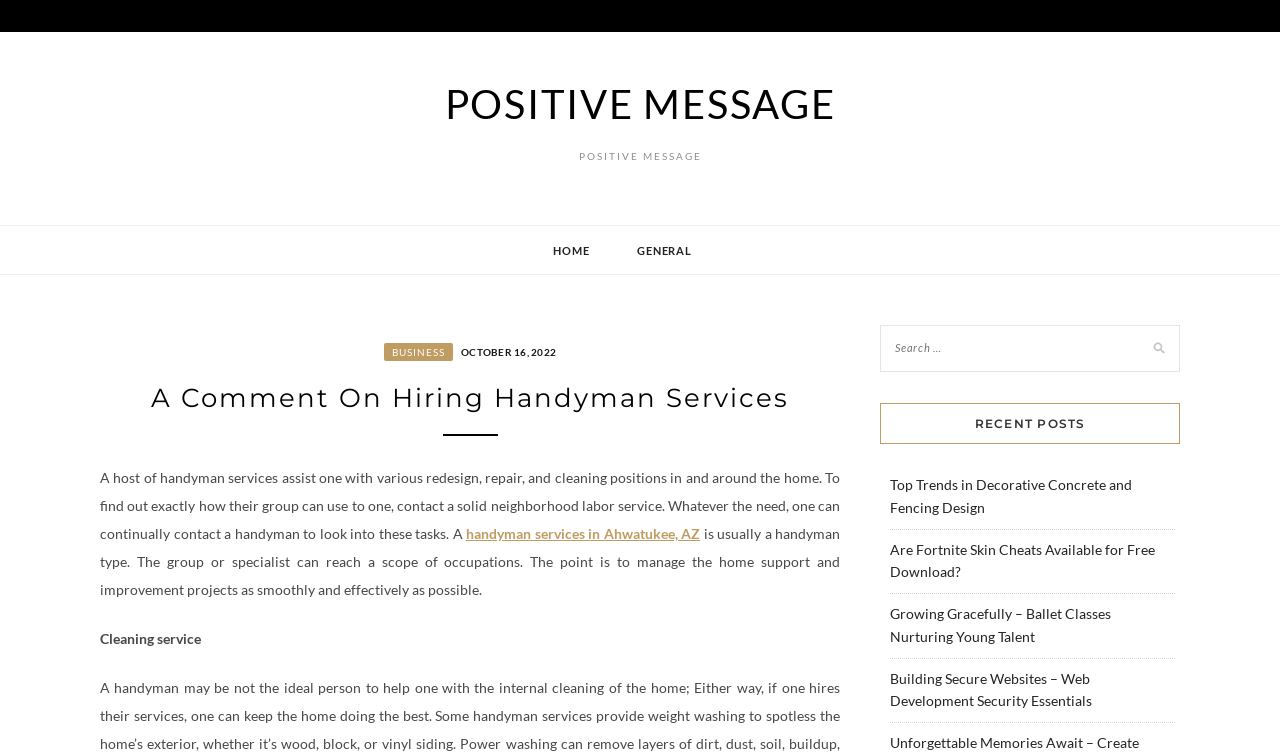Provide the bounding box coordinates for the area that should be clicked to complete the instruction: "read about handyman services in Ahwatukee, AZ".

[0.364, 0.696, 0.547, 0.719]